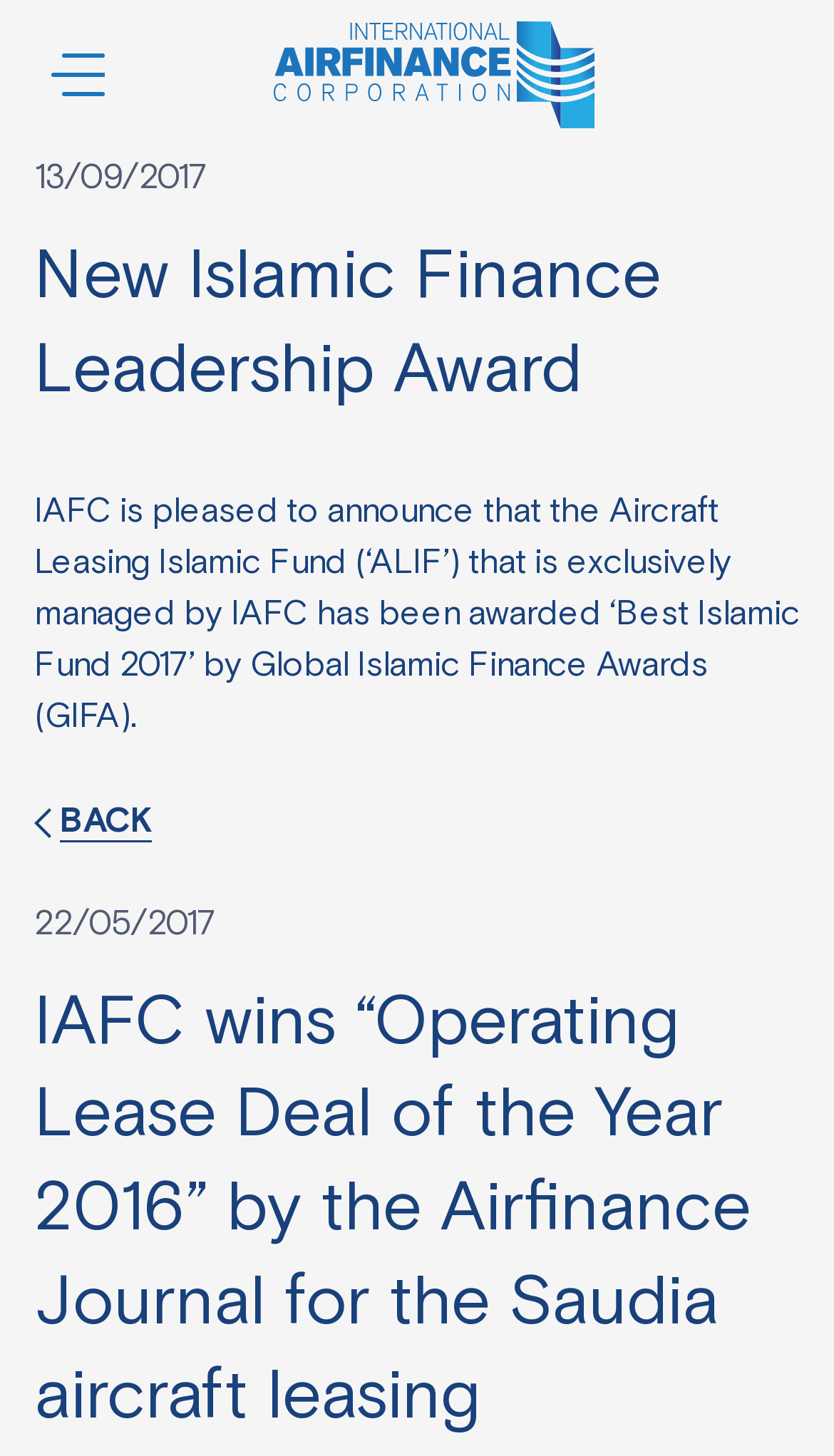Generate a detailed explanation of the webpage's features and information.

The webpage is an archive of news articles from the International Airfinance Corporation. At the top left, there is a button and a main logo, which is an image that takes up most of the top section of the page. Below the logo, there is a header section with a heading that reads "Category: News". 

On the left side of the page, there are two "BACK" links, each accompanied by a small image. These links are positioned above and below a series of news articles. The articles are listed in a vertical column, with each article consisting of a date, a heading, and a brief summary. The dates are positioned to the left of the headings and summaries. 

The first article has a heading that reads "New Islamic Finance Leadership Award" and a summary that describes an award received by the Aircraft Leasing Islamic Fund. The second article is not fully described, but it has a date of "22/05/2017". There are likely more articles below, but they are not visible in this screenshot.